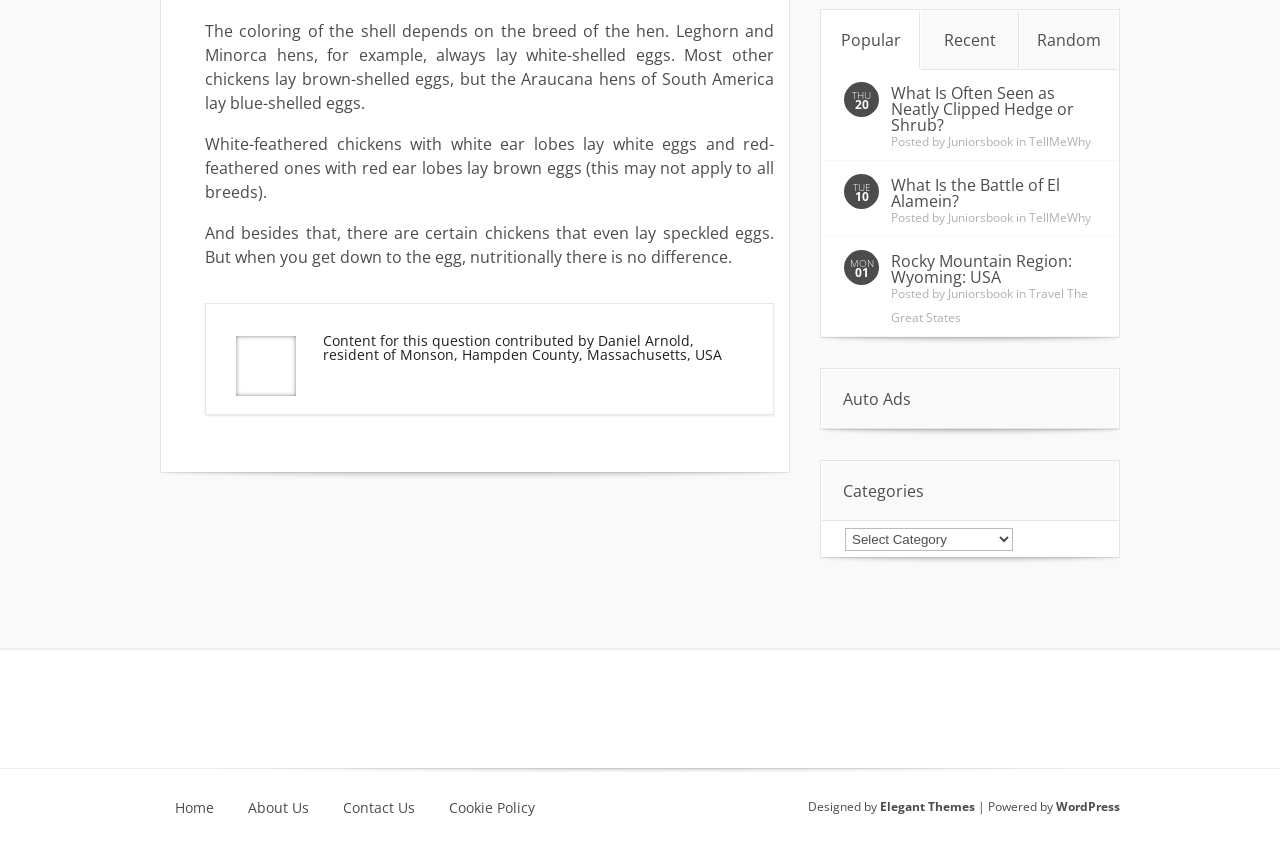Pinpoint the bounding box coordinates of the element to be clicked to execute the instruction: "Visit Facebook page".

None